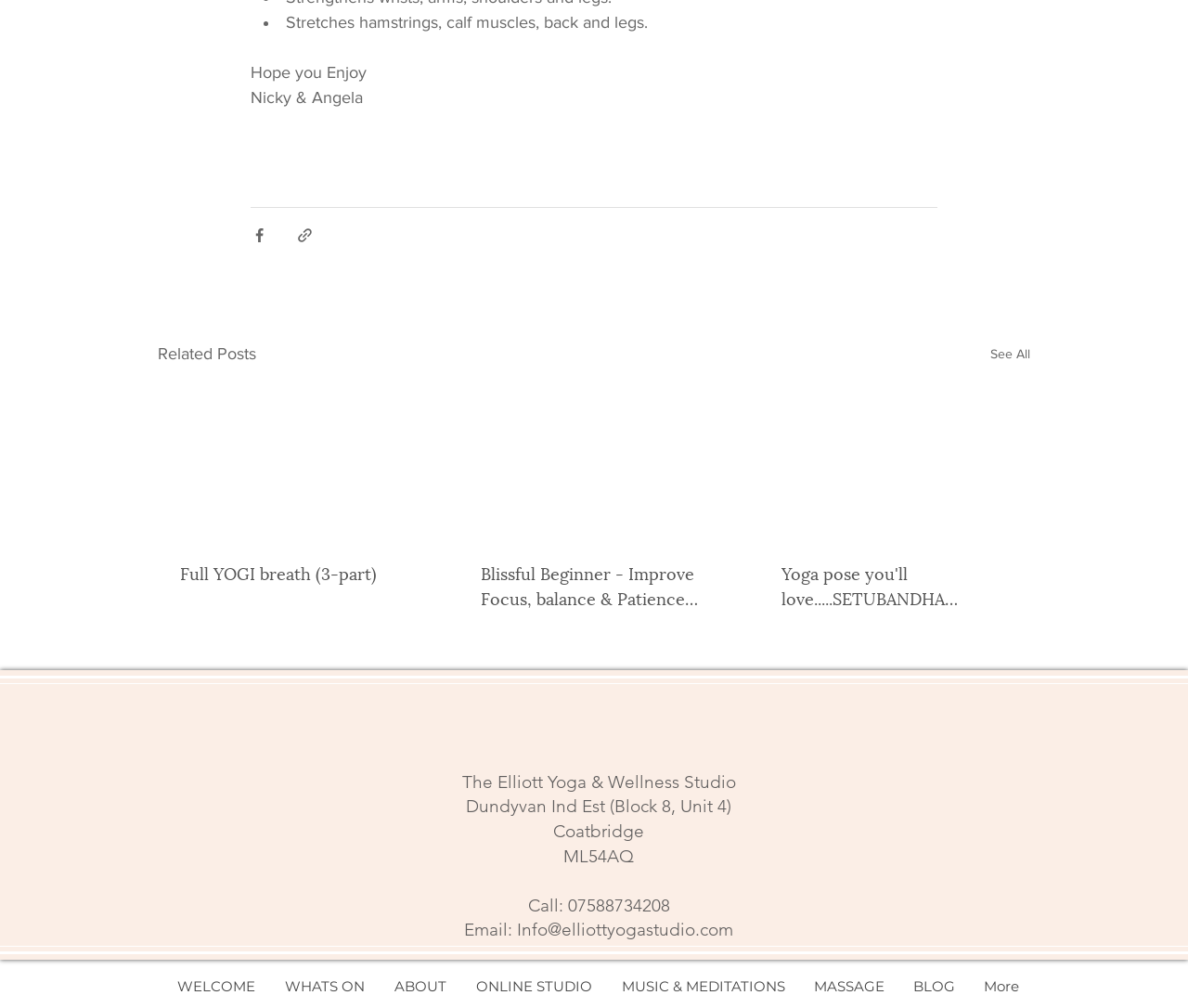Based on the image, give a detailed response to the question: What is the name of the yoga studio?

I found the studio's name in the static text element that says 'The Elliott Yoga & Wellness Studio'.